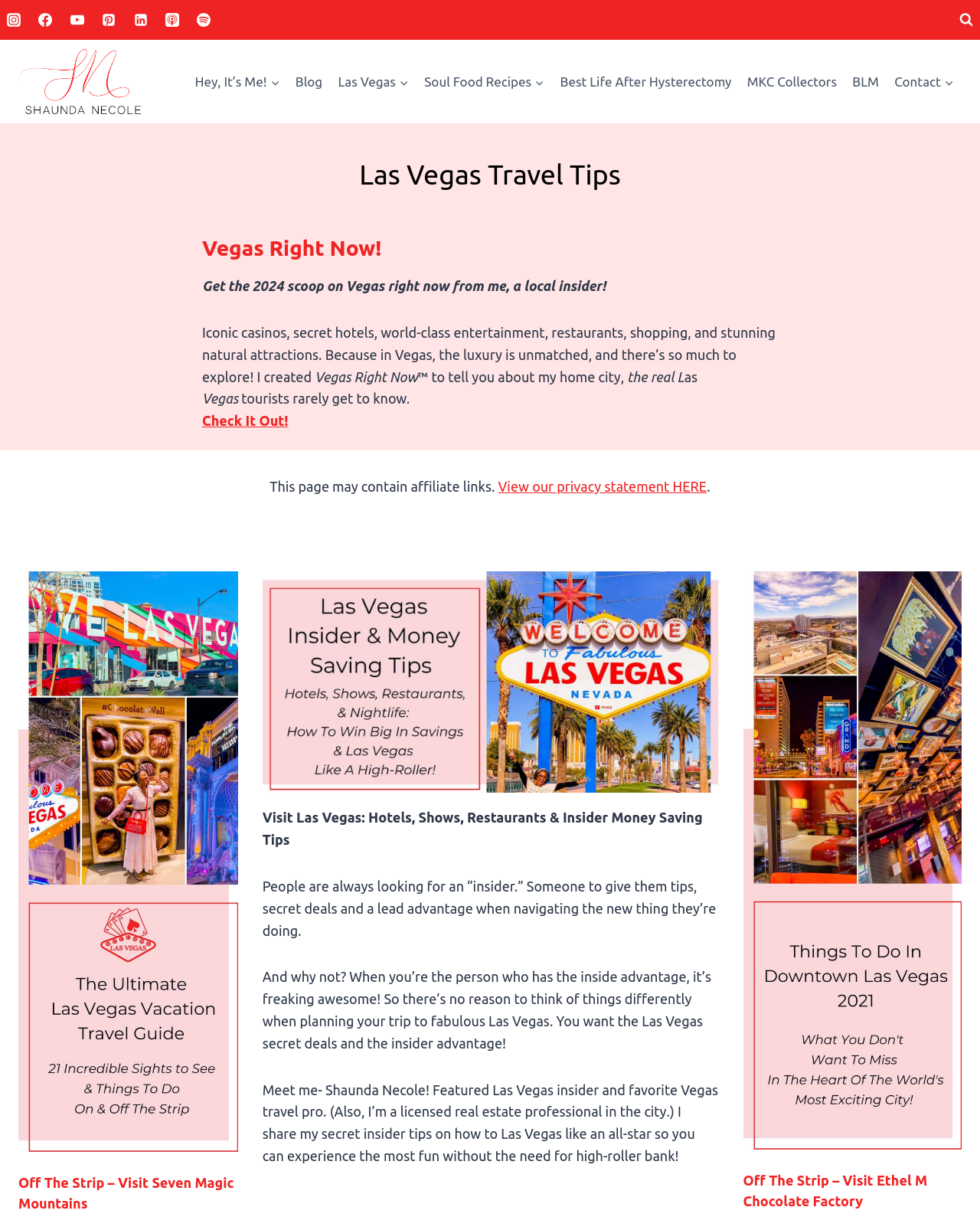Is the blogger a local insider?
Provide an in-depth answer to the question, covering all aspects.

The blogger is a local insider, as stated in the text 'Get the 2024 scoop on Vegas right now from me, a local insider!' and 'I’m a licensed real estate professional in the city', indicating that the blogger has extensive knowledge and experience of Las Vegas.